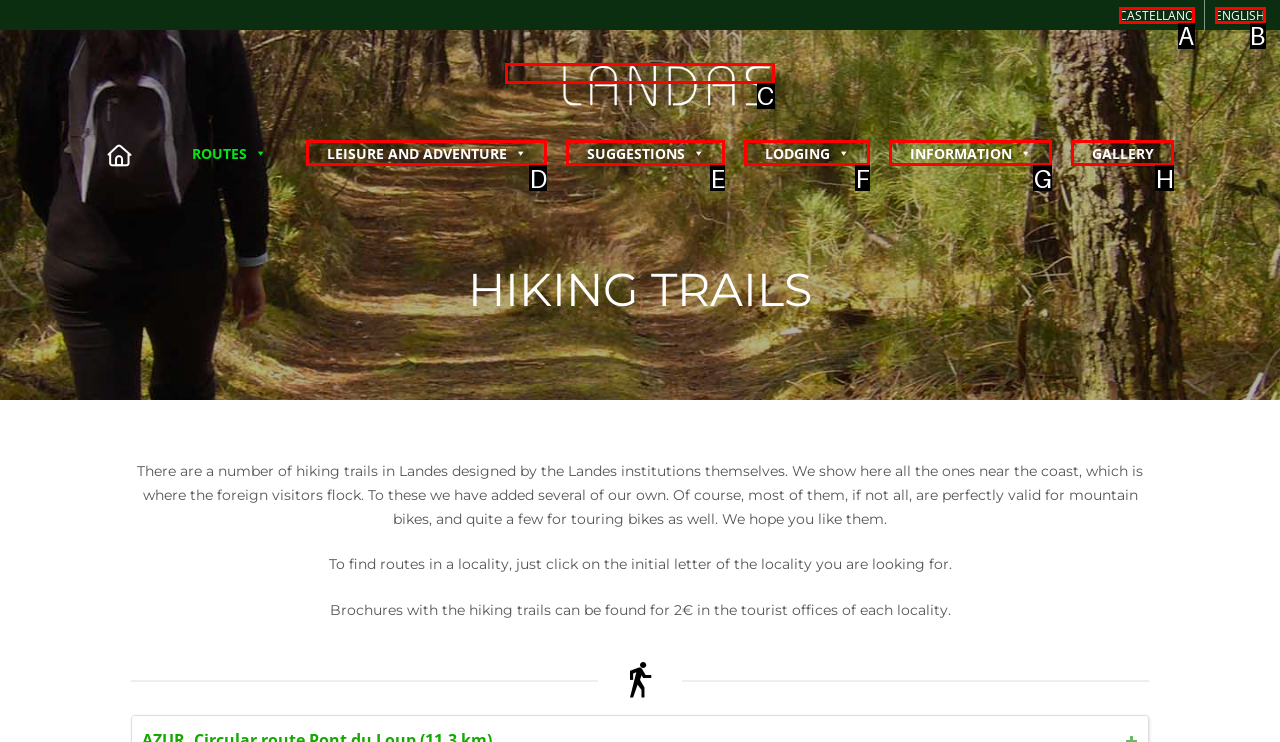What option should you select to complete this task: Explore Landes? Indicate your answer by providing the letter only.

C